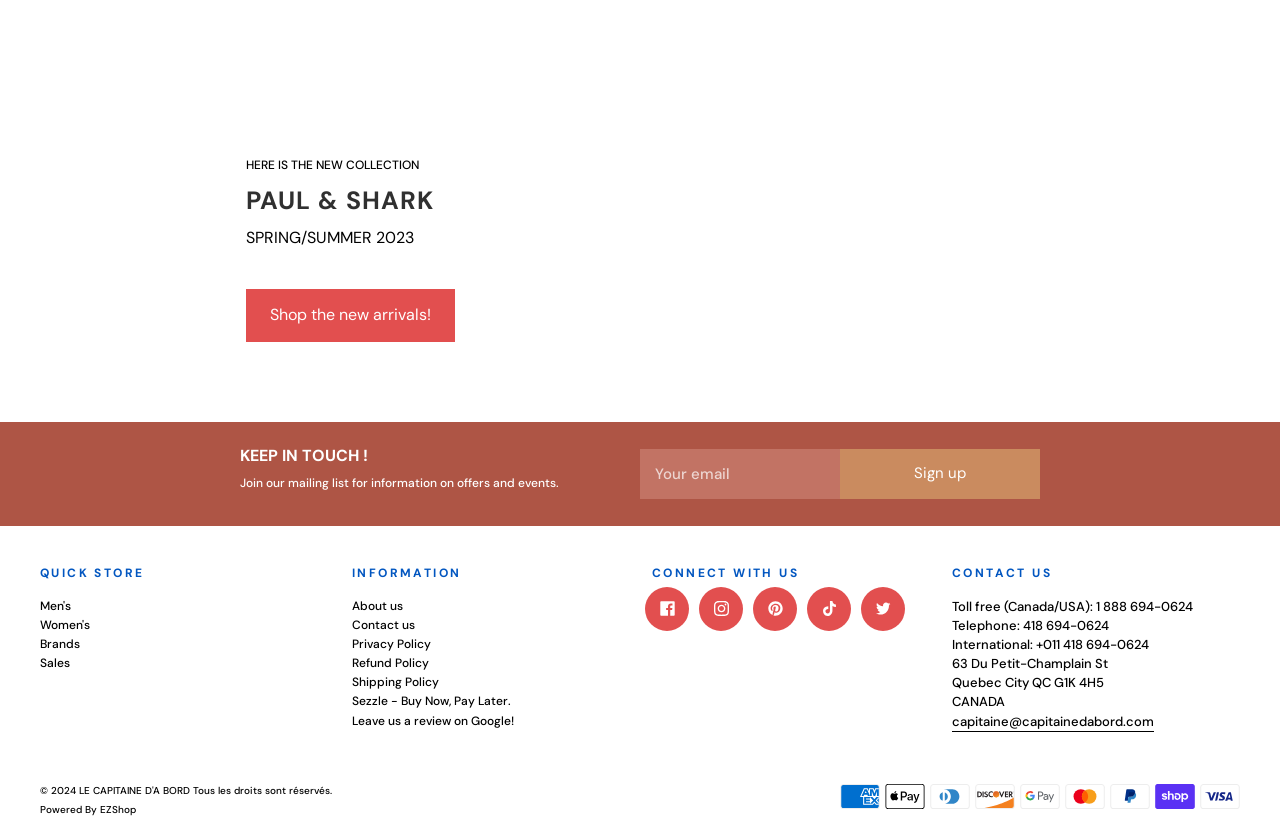Refer to the element description name="contact[email]" placeholder="Your email" and identify the corresponding bounding box in the screenshot. Format the coordinates as (top-left x, top-left y, bottom-right x, bottom-right y) with values in the range of 0 to 1.

[0.5, 0.535, 0.656, 0.595]